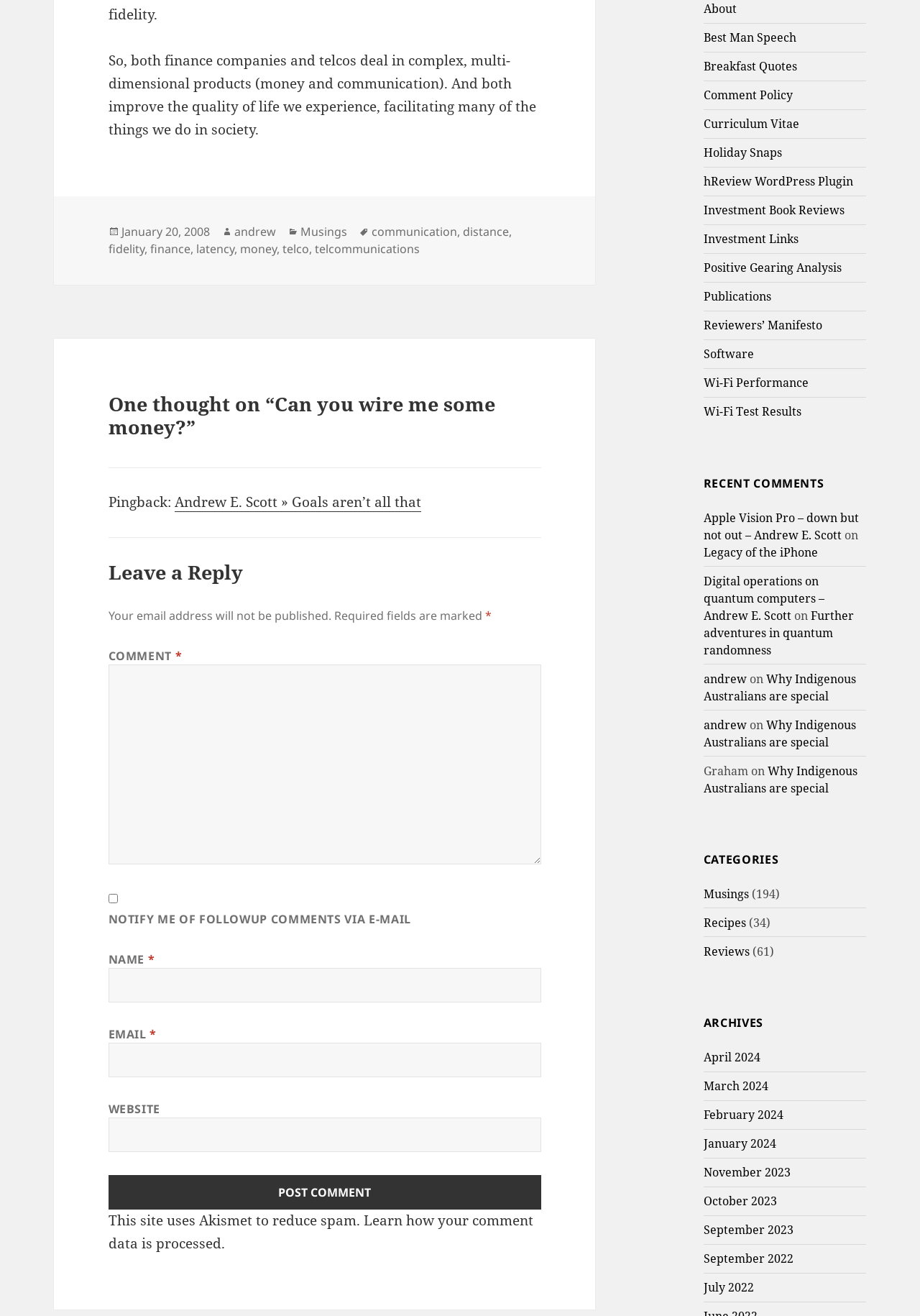Using the provided description: "Facilities", find the bounding box coordinates of the corresponding UI element. The output should be four float numbers between 0 and 1, in the format [left, top, right, bottom].

None